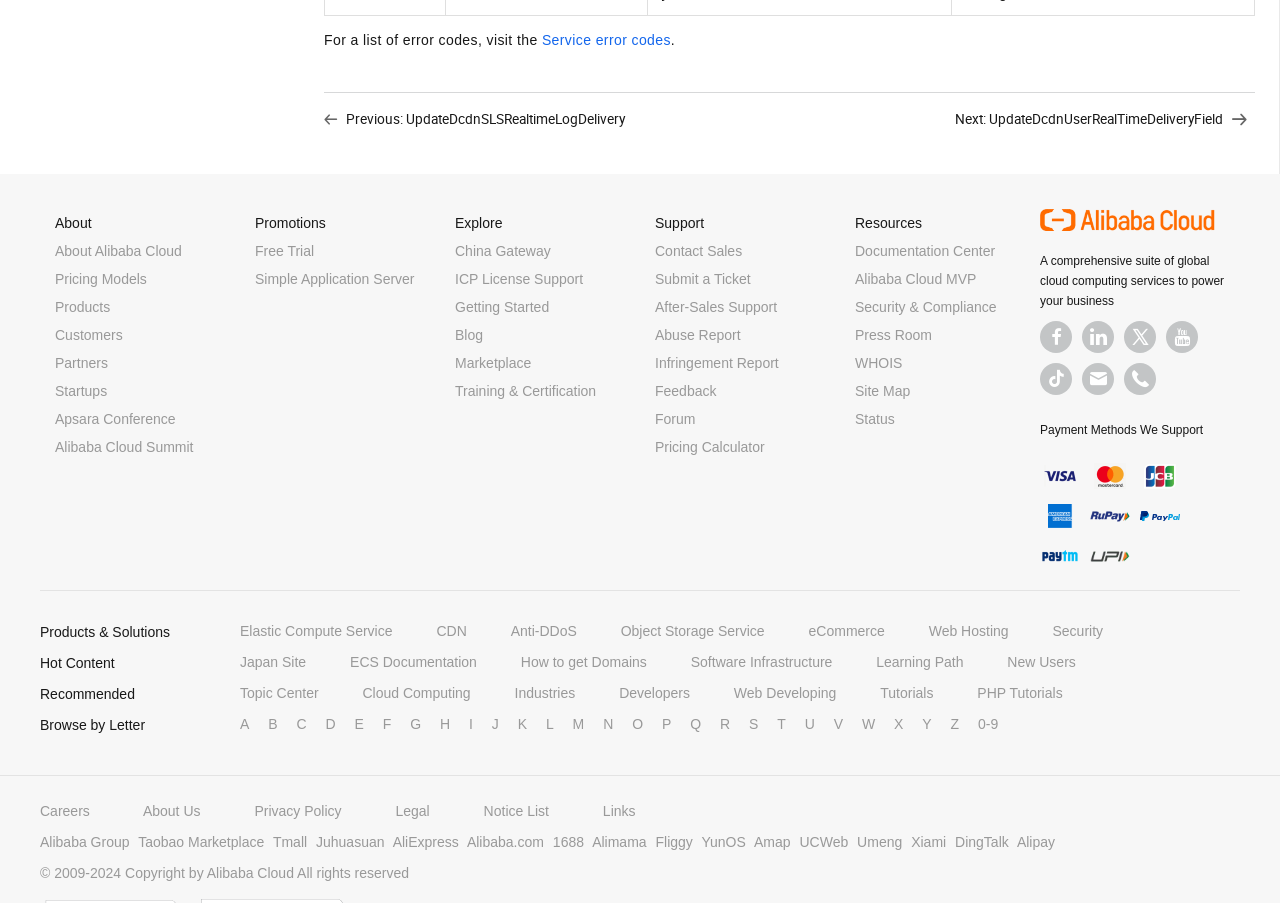Bounding box coordinates must be specified in the format (top-left x, top-left y, bottom-right x, bottom-right y). All values should be floating point numbers between 0 and 1. What are the bounding box coordinates of the UI element described as: How to get Domains

[0.407, 0.728, 0.505, 0.745]